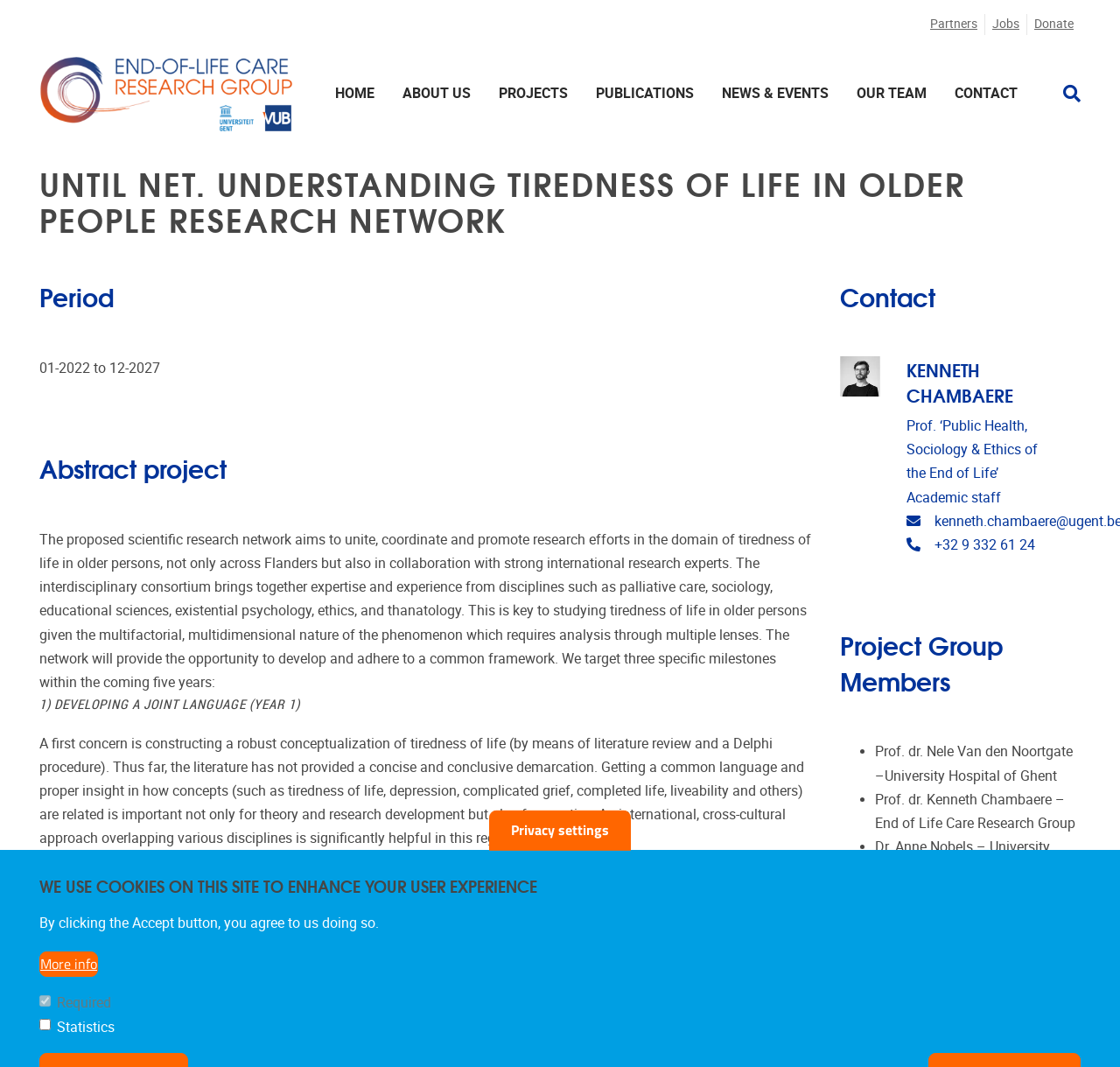Please extract the primary headline from the webpage.

UNTIL NET. UNDERSTANDING TIREDNESS OF LIFE IN OLDER PEOPLE RESEARCH NETWORK